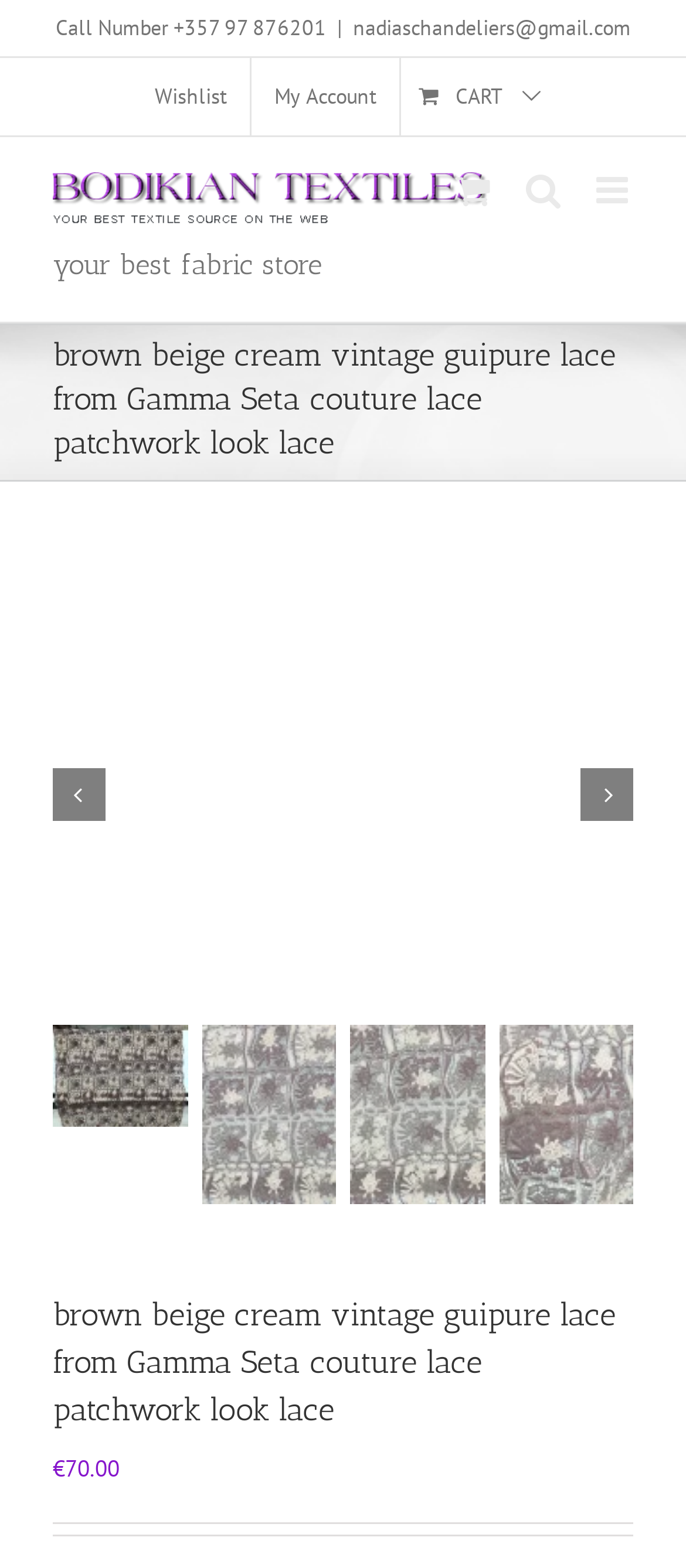Find the coordinates for the bounding box of the element with this description: "aria-label="Toggle mobile search"".

[0.767, 0.11, 0.818, 0.134]